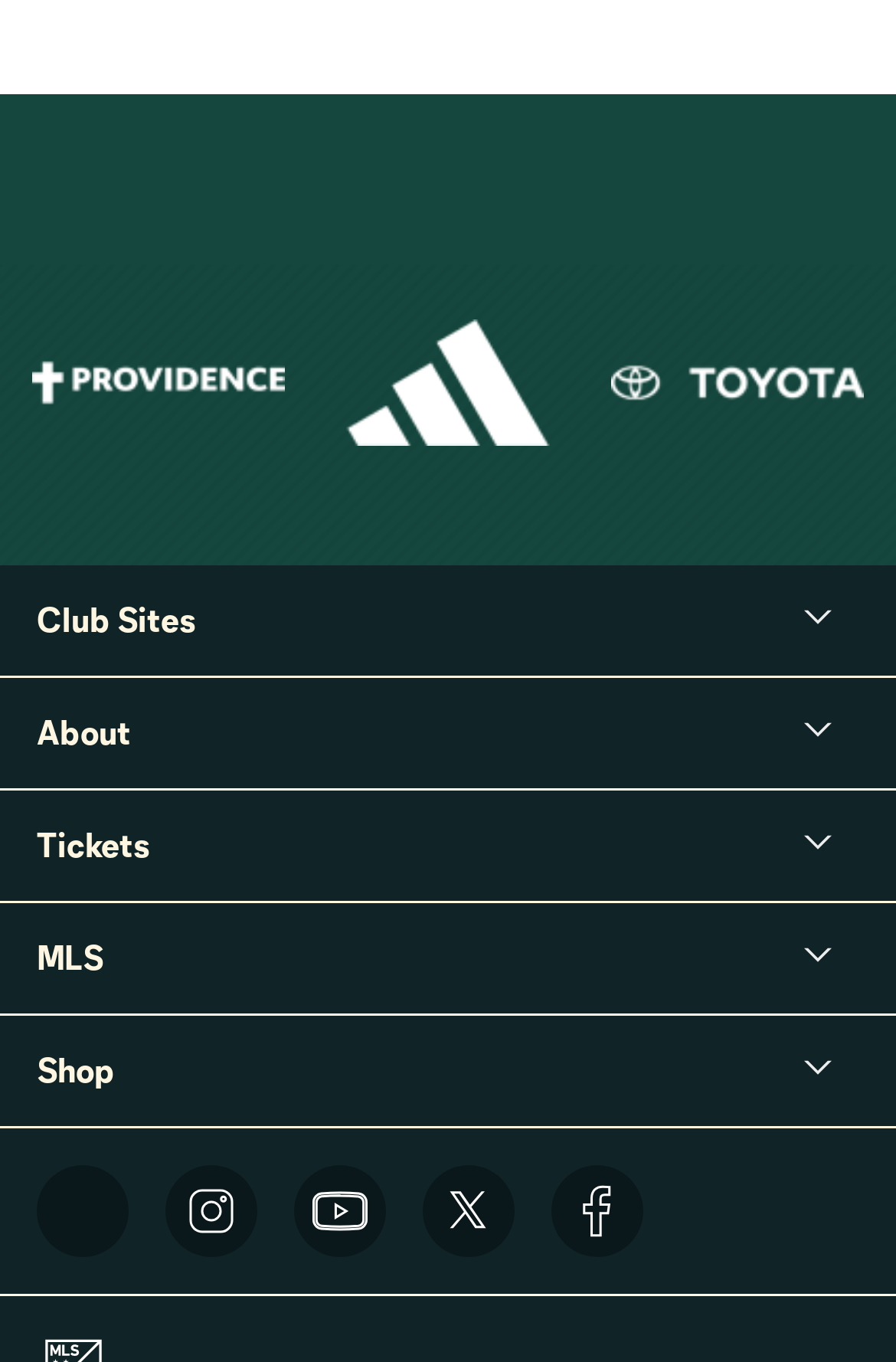What is the first brand logo on the top left?
From the image, provide a succinct answer in one word or a short phrase.

Providence